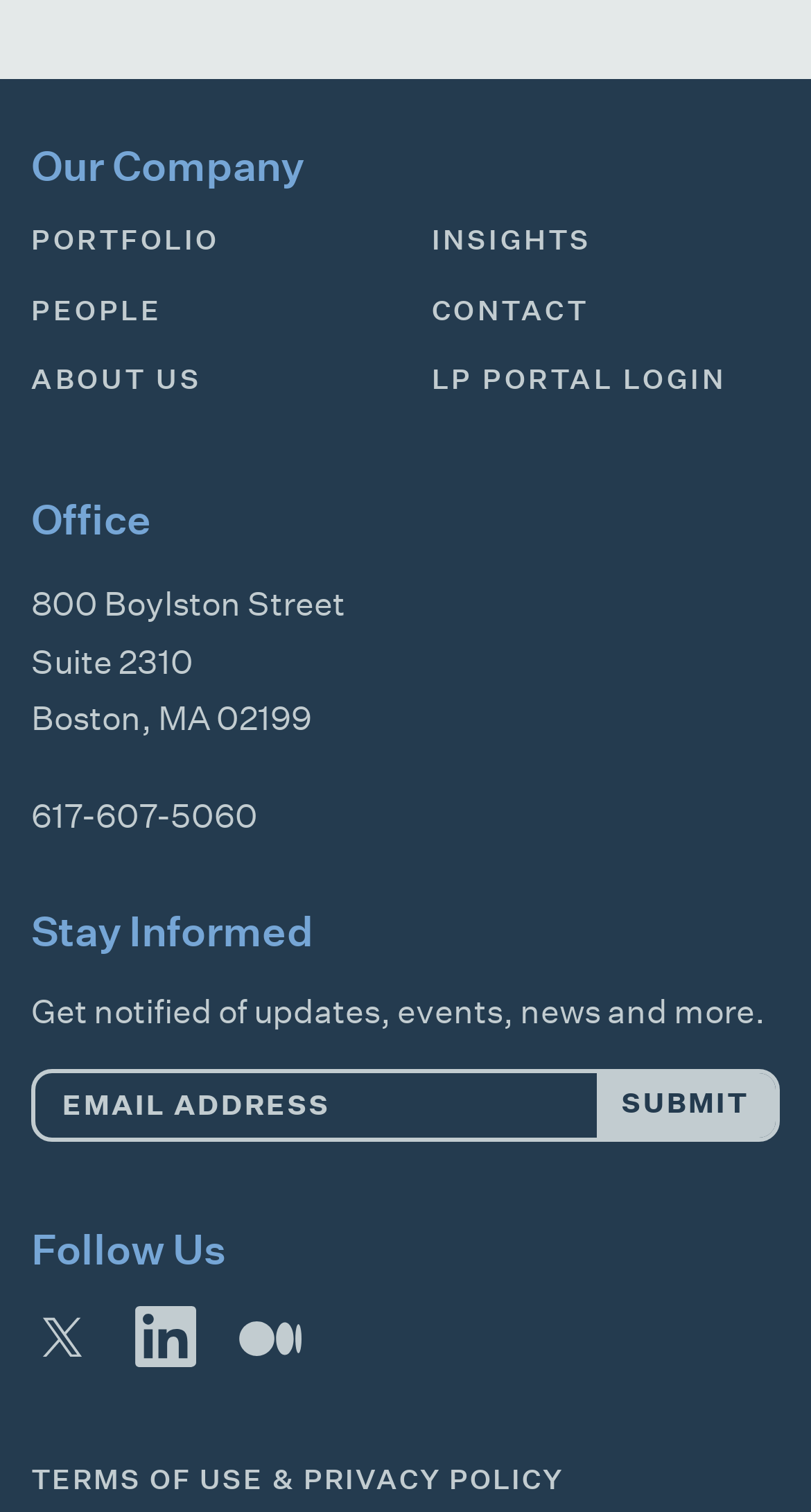What is the company's office address?
Based on the image, answer the question with a single word or brief phrase.

800 Boylston Street, Suite 2310, Boston, MA 02199